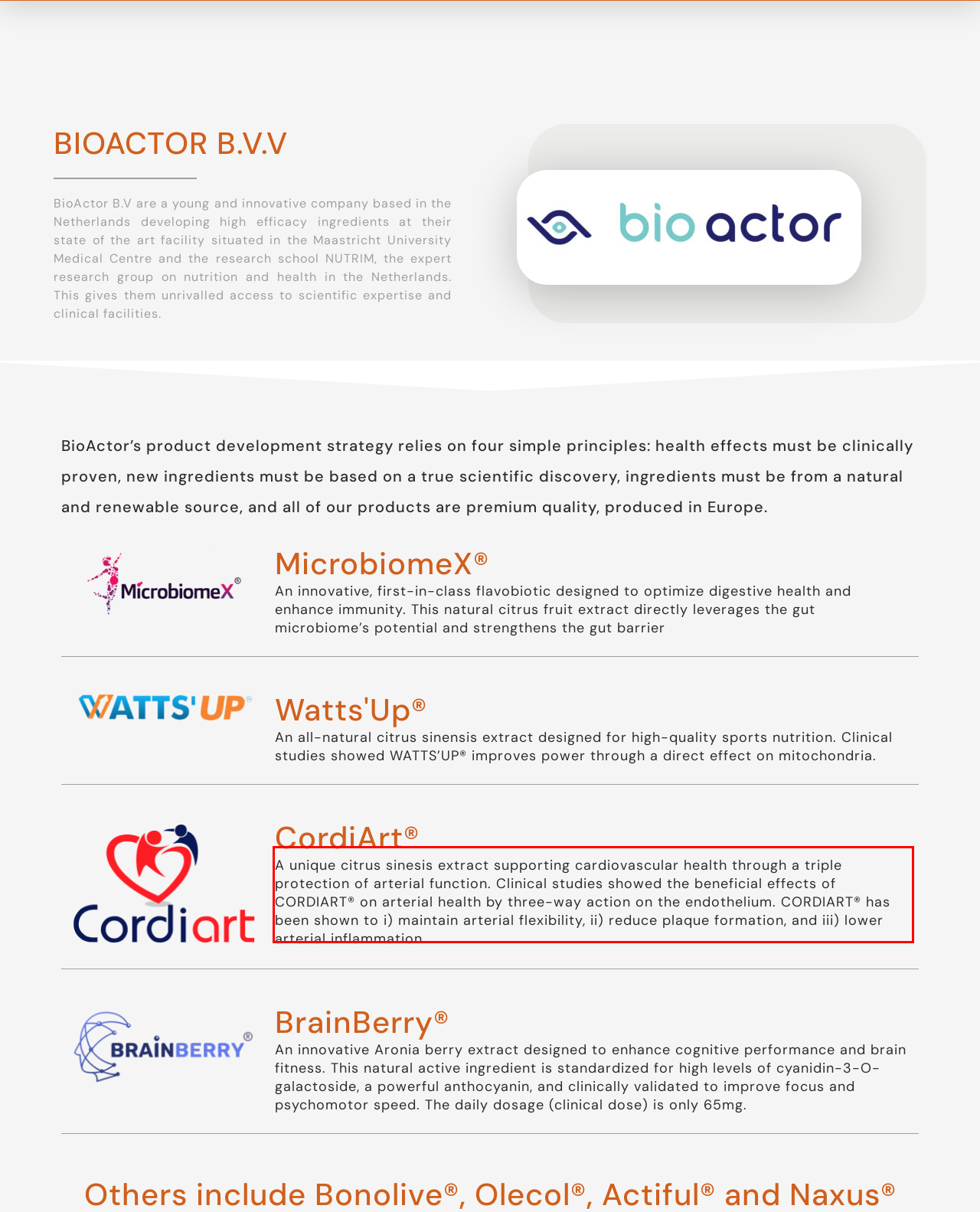Analyze the screenshot of the webpage and extract the text from the UI element that is inside the red bounding box.

A unique citrus sinesis extract supporting cardiovascular health through a triple protection of arterial function. Clinical studies showed the beneficial effects of CORDIART® on arterial health by three-way action on the endothelium. CORDIART® has been shown to i) maintain arterial flexibility, ii) reduce plaque formation, and iii) lower arterial inflammation.